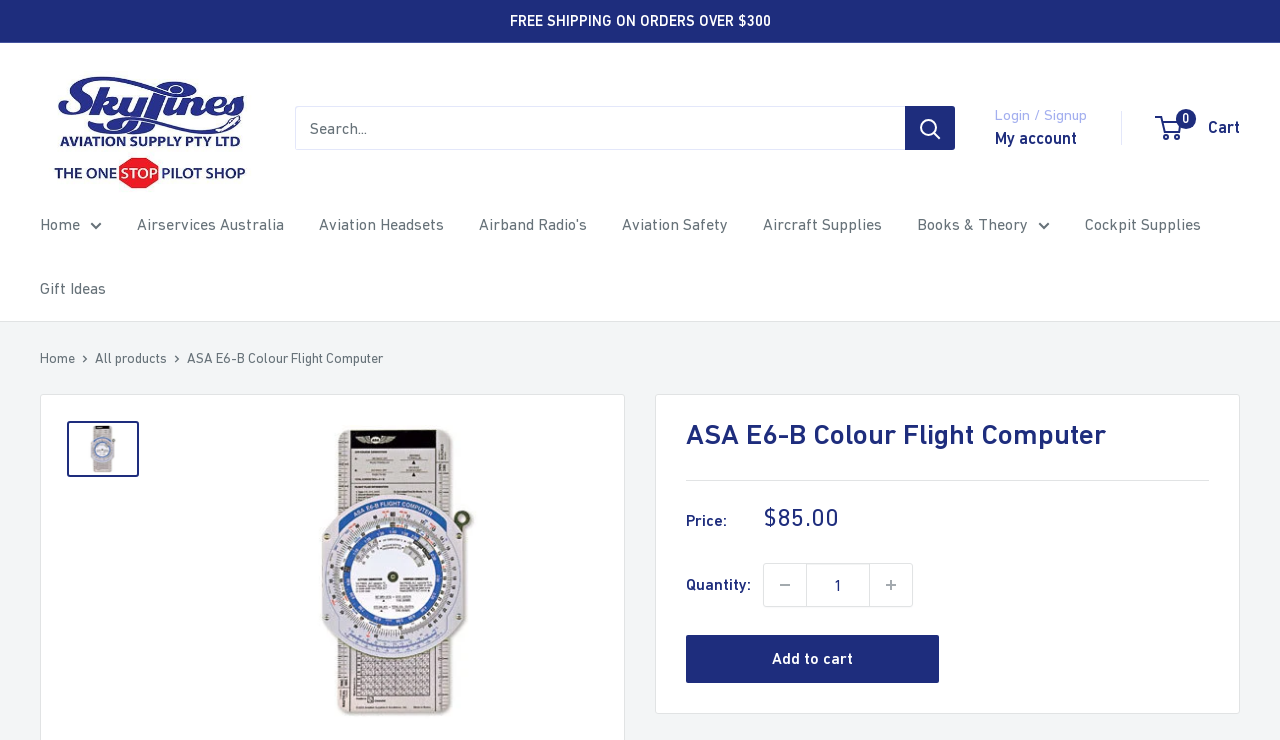What is the price of the ASA E6-B Colour Flight Computer?
Please analyze the image and answer the question with as much detail as possible.

I found the price information in the product details section, where it is listed as 'Sale price $85.00' in a table row with the label 'Price:'.